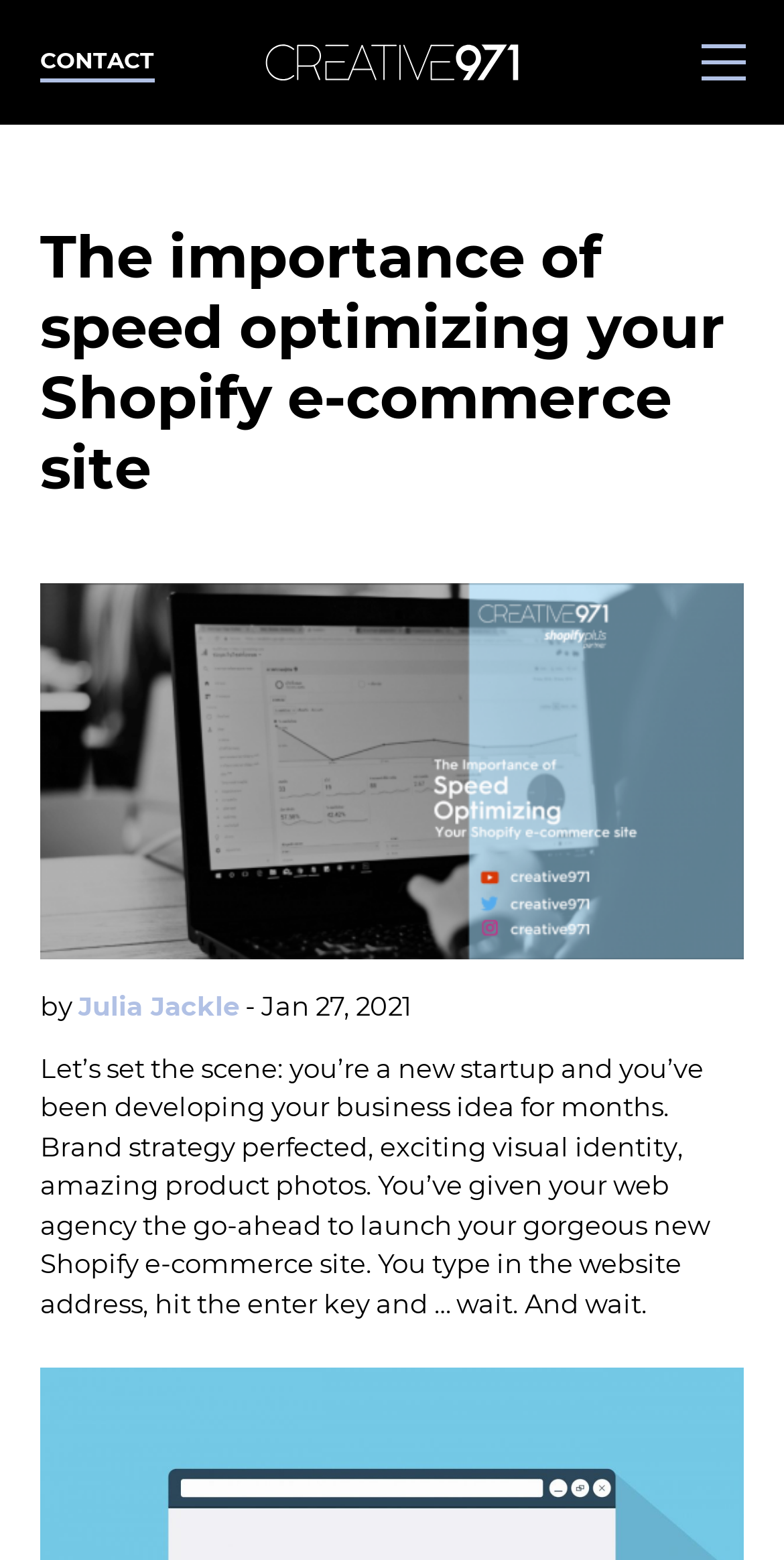Extract the bounding box coordinates for the UI element described by the text: "CONTACT". The coordinates should be in the form of [left, top, right, bottom] with values between 0 and 1.

[0.051, 0.027, 0.197, 0.053]